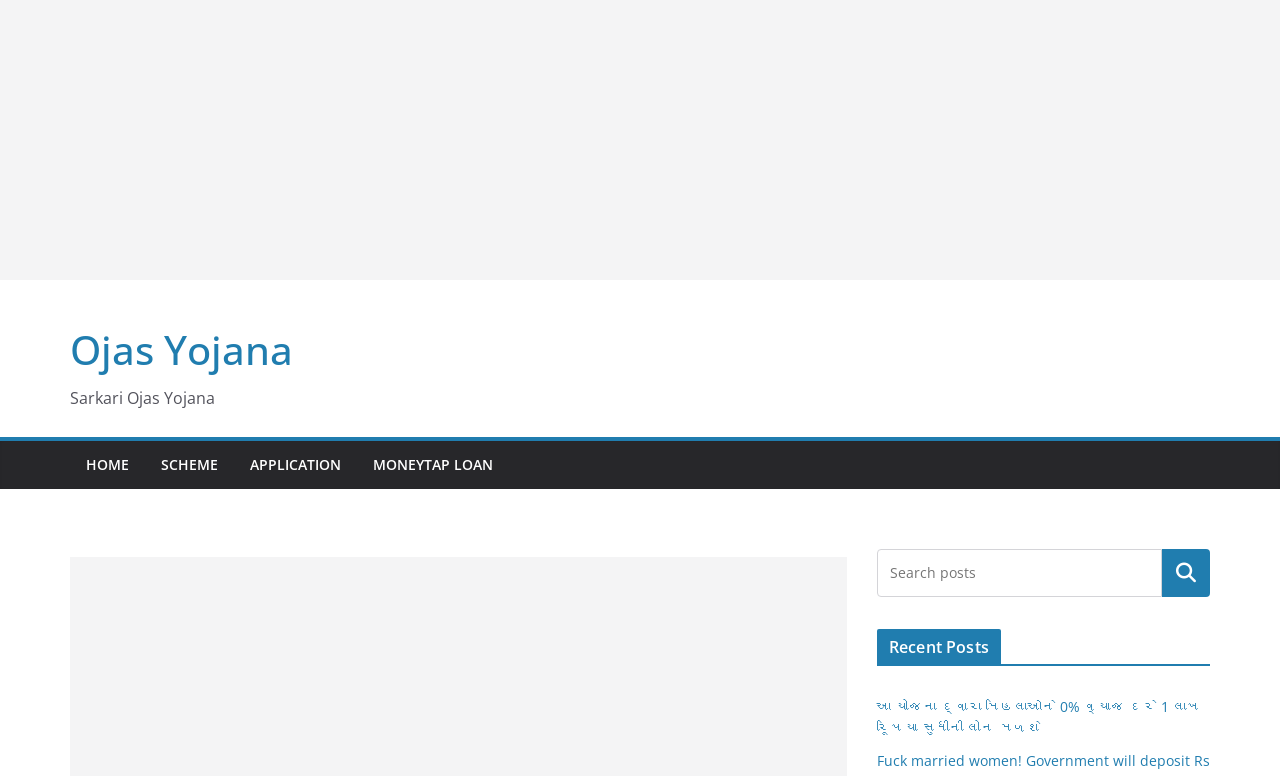How many links are there in the navigation menu?
Give a detailed and exhaustive answer to the question.

I counted the number of link elements with text 'HOME', 'SCHEME', 'APPLICATION', and 'MONEYTAP LOAN' which are located horizontally next to each other, indicating a navigation menu.